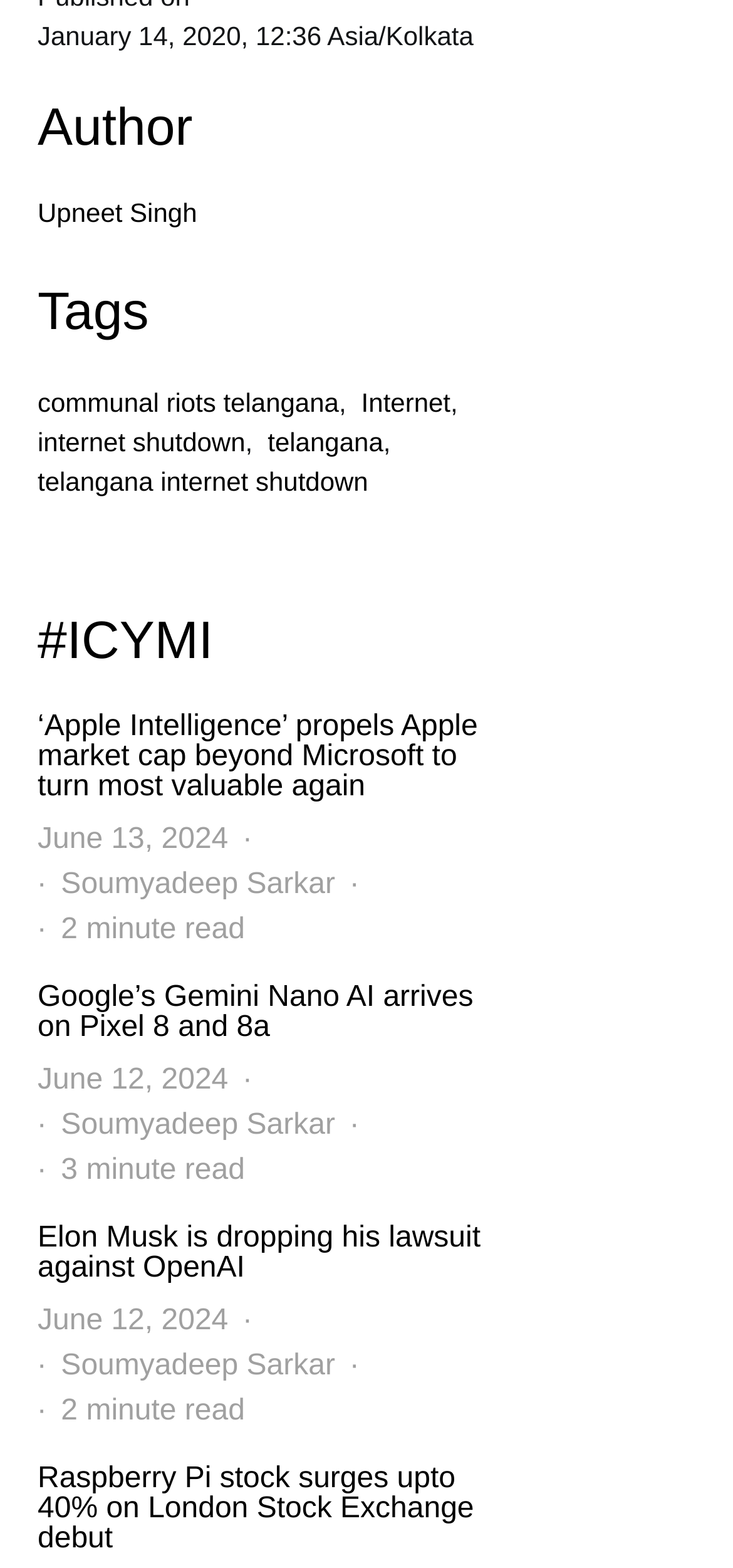Identify the bounding box coordinates of the clickable region necessary to fulfill the following instruction: "Check article about Google’s Gemini Nano AI". The bounding box coordinates should be four float numbers between 0 and 1, i.e., [left, top, right, bottom].

[0.051, 0.626, 0.646, 0.666]